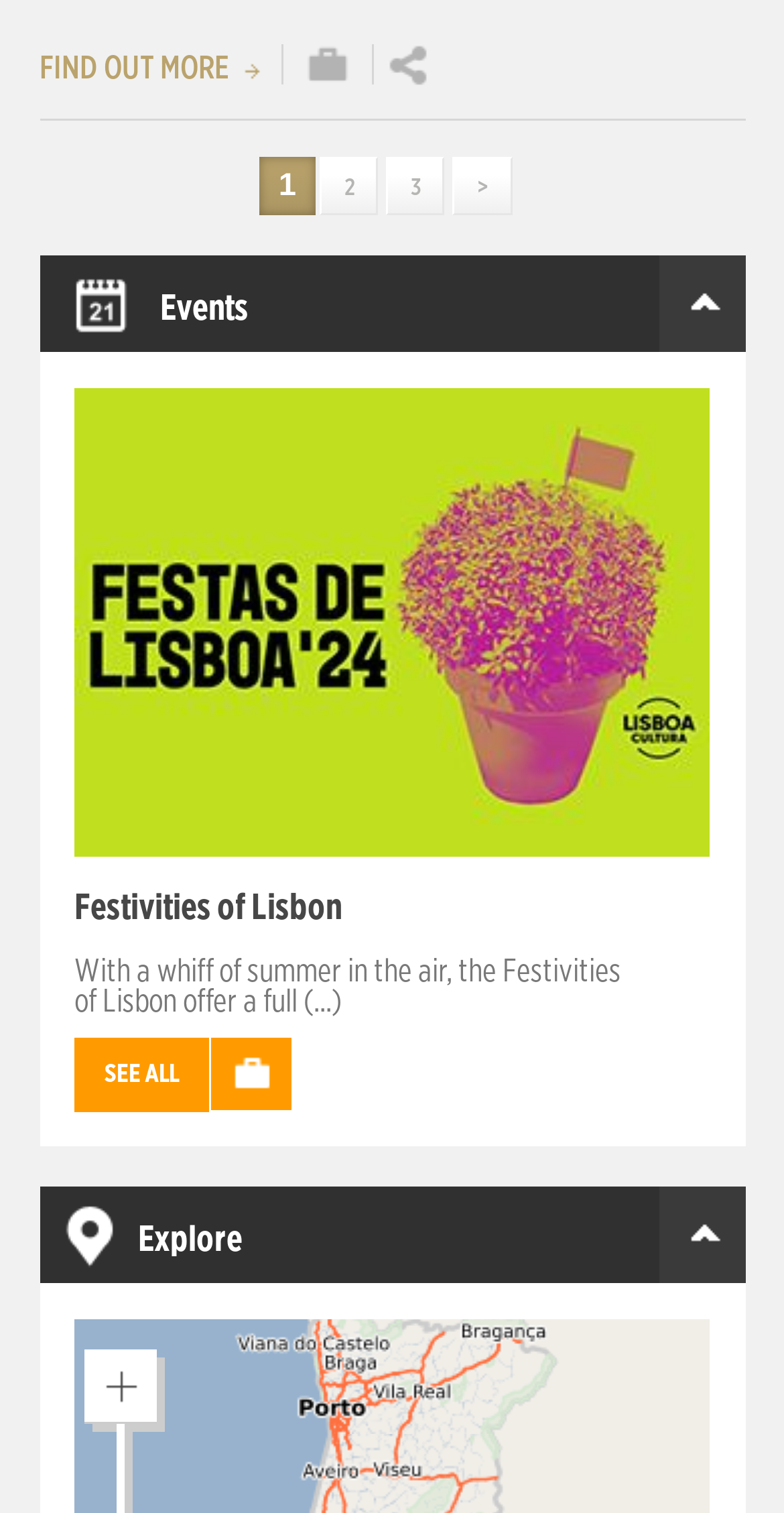Locate the bounding box coordinates of the area that needs to be clicked to fulfill the following instruction: "click on 'Introduction'". The coordinates should be in the format of four float numbers between 0 and 1, namely [left, top, right, bottom].

None